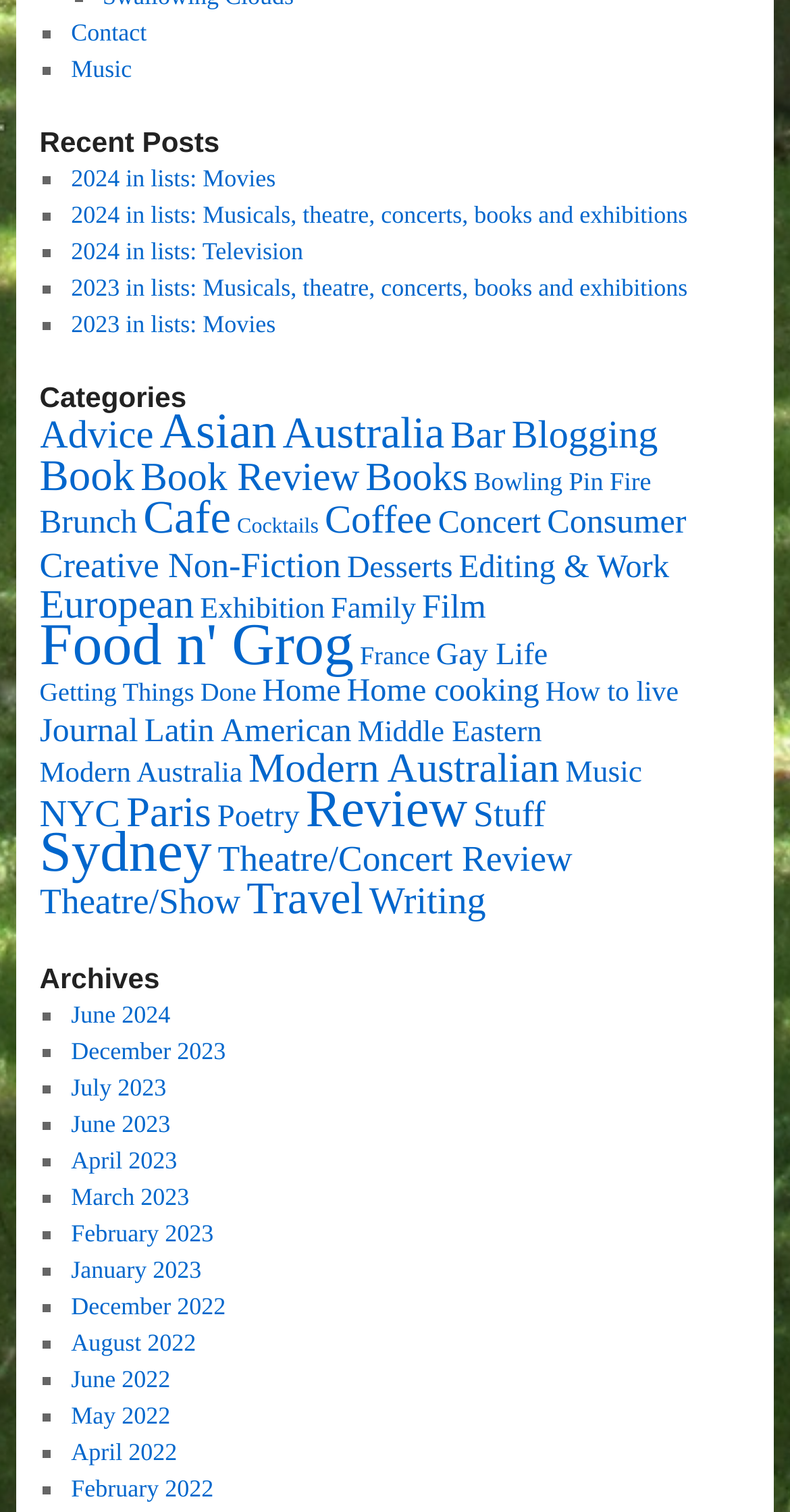Please determine the bounding box coordinates of the section I need to click to accomplish this instruction: "Browse 'Food n' Grog' category".

[0.05, 0.406, 0.448, 0.449]